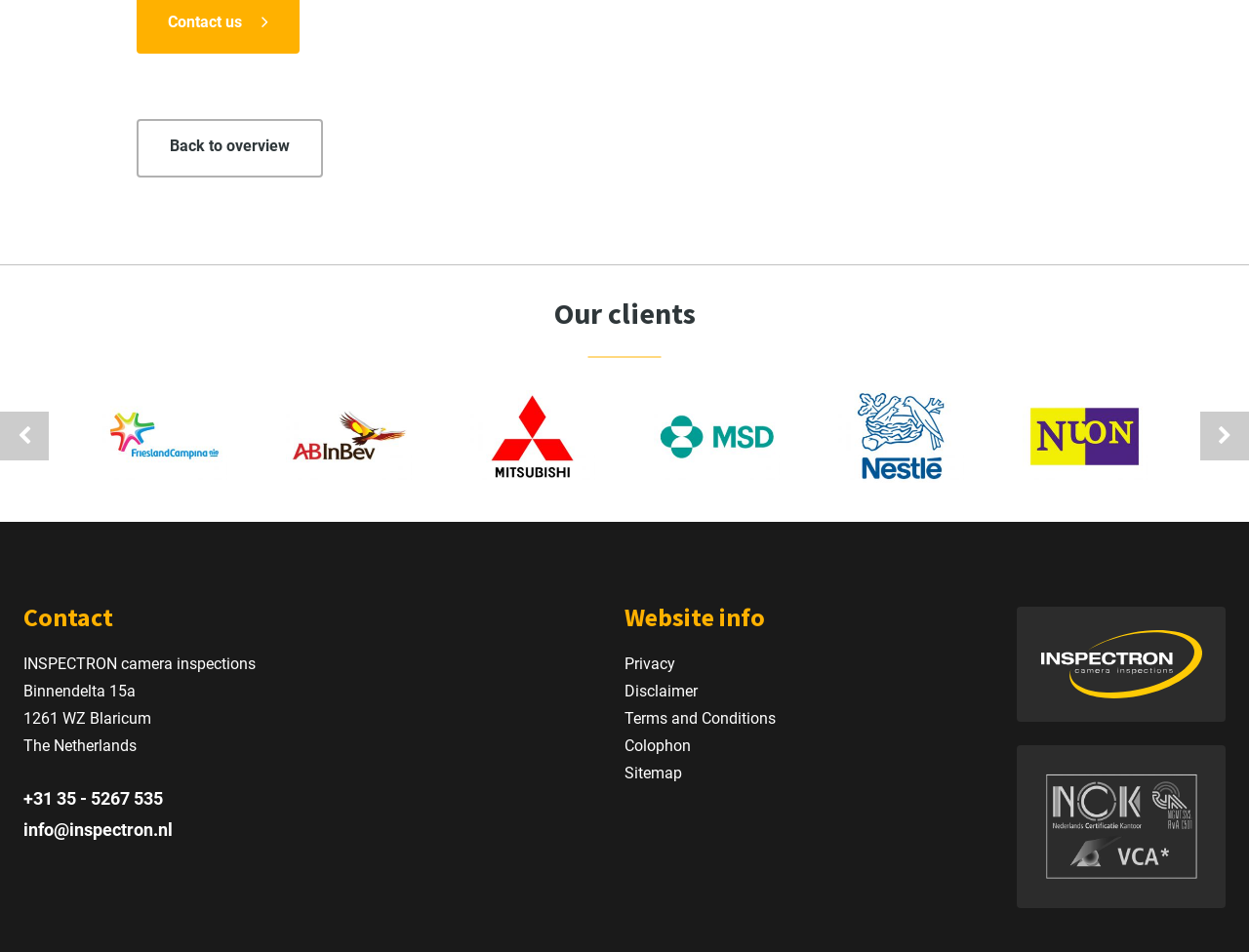Analyze the image and deliver a detailed answer to the question: What kind of services does the company provide?

The company provides camera inspection services, as indicated by the text 'INSPECTRON camera inspections' located at the bottom left of the webpage.